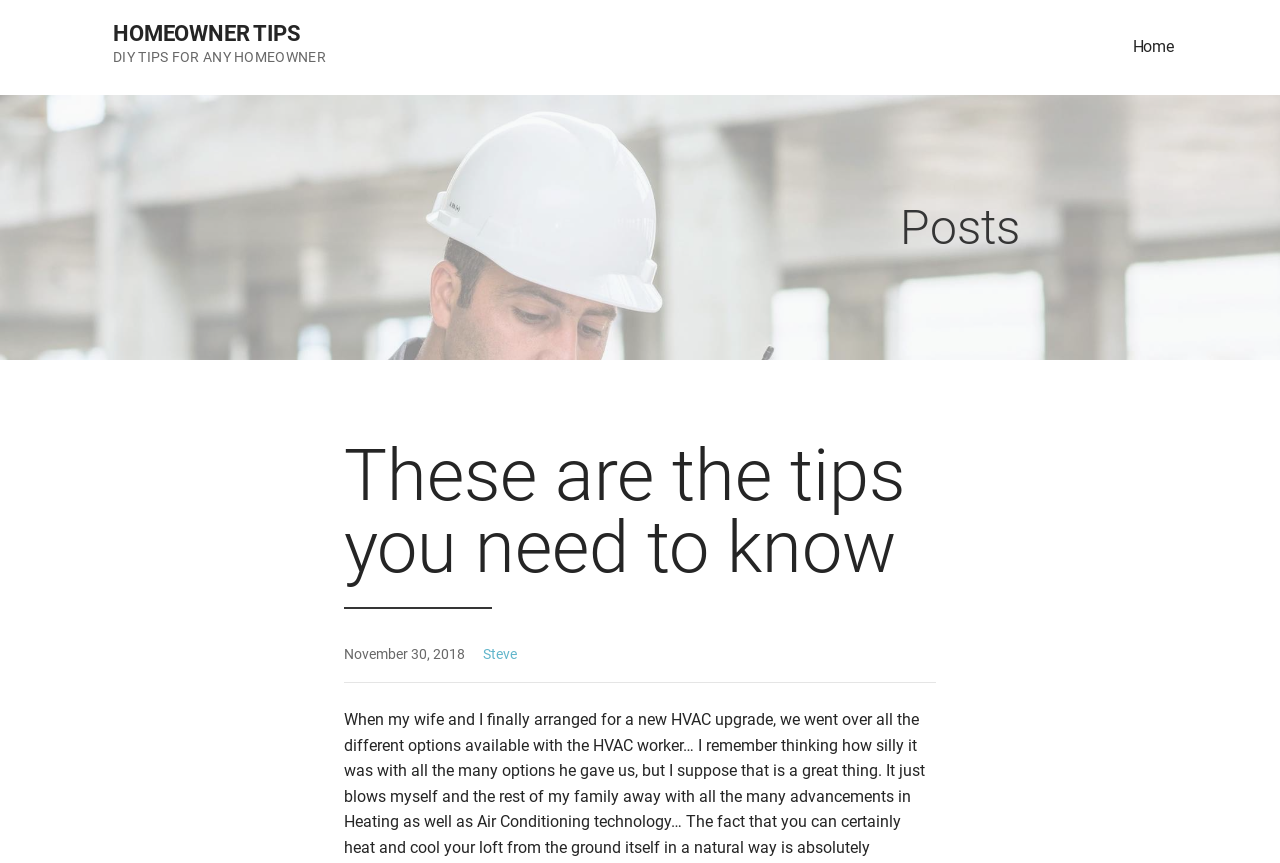Provide a one-word or short-phrase answer to the question:
What is the date of the latest article?

November 30, 2018